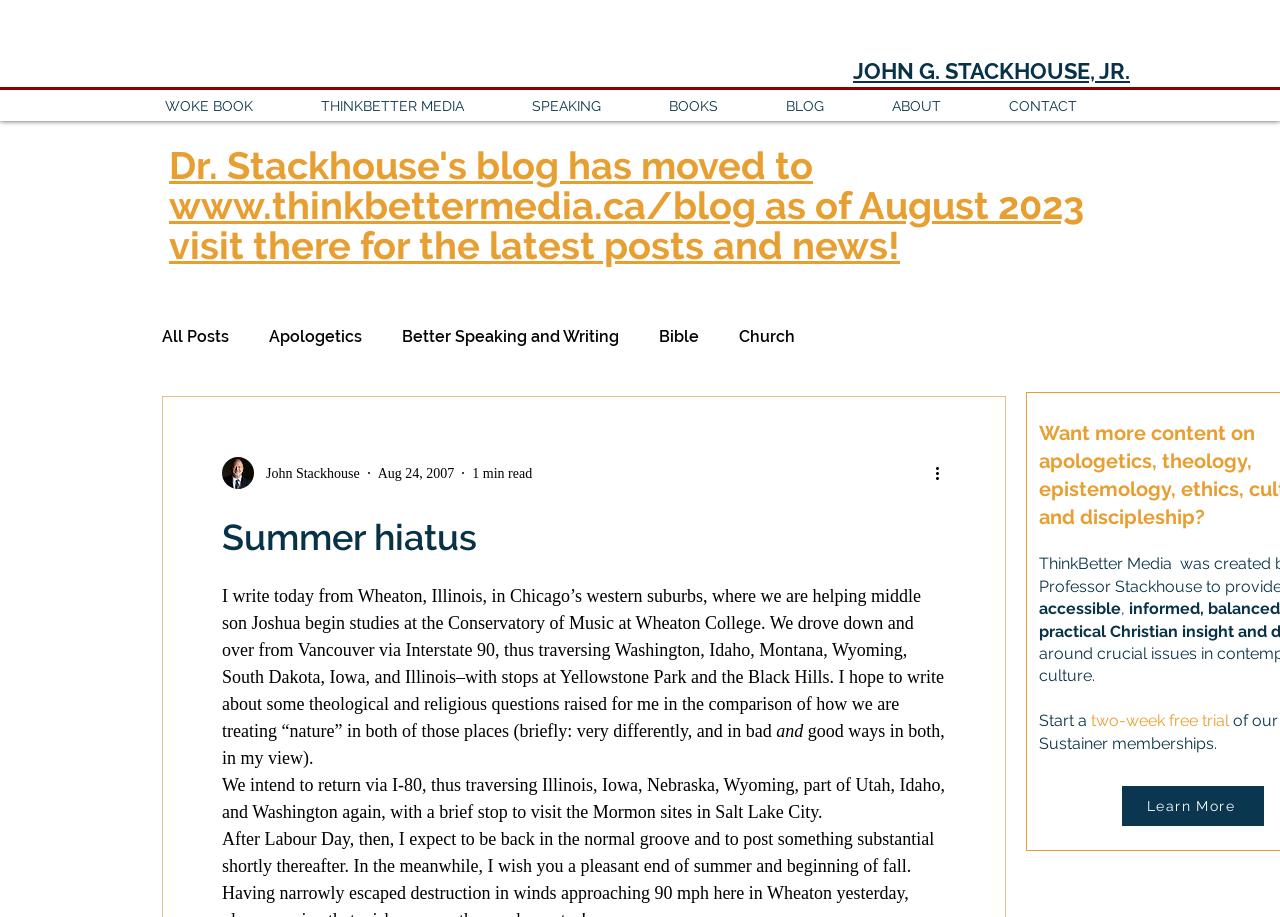Please specify the bounding box coordinates of the clickable region necessary for completing the following instruction: "Learn more about Sustainer memberships". The coordinates must consist of four float numbers between 0 and 1, i.e., [left, top, right, bottom].

[0.877, 0.857, 0.988, 0.901]